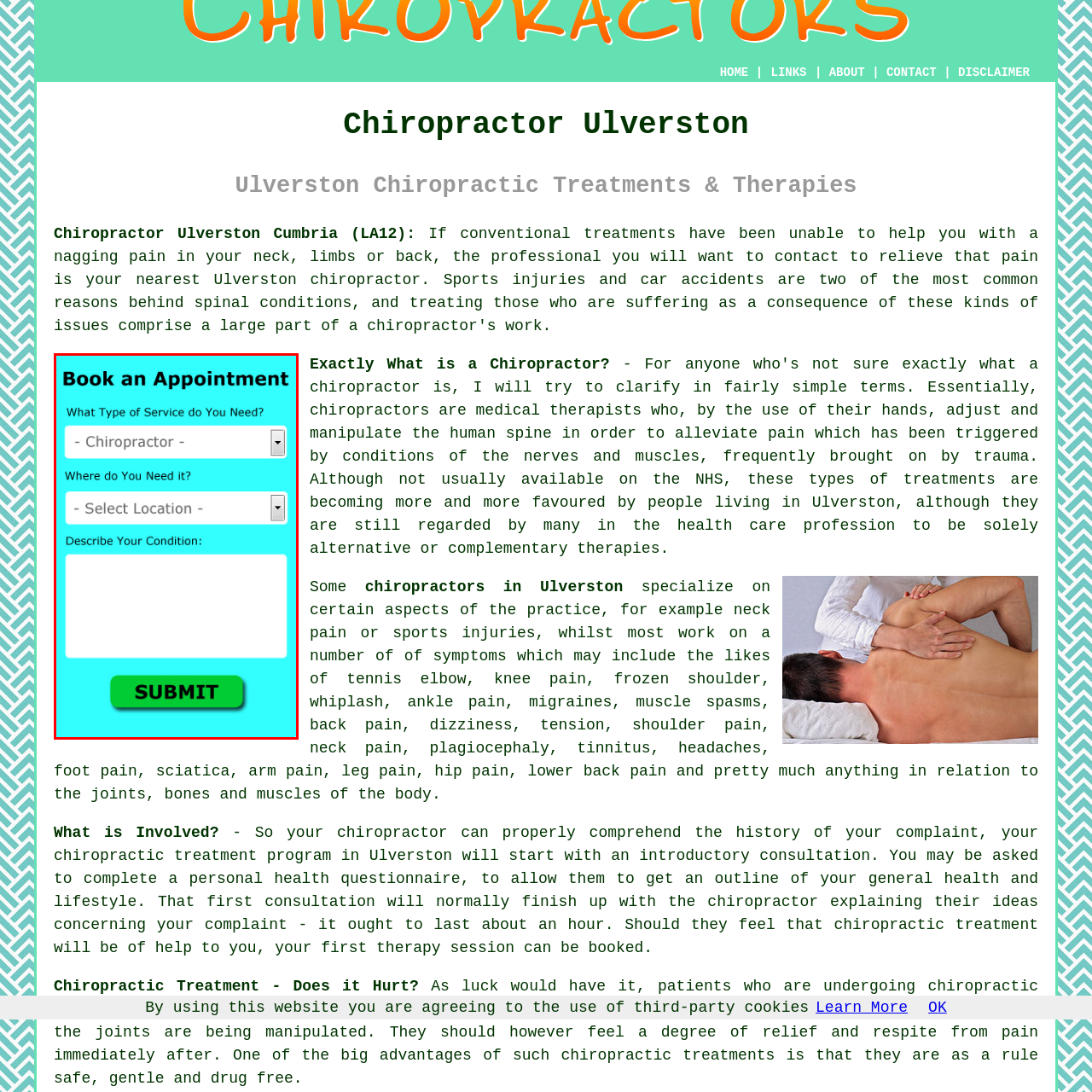Observe the image inside the red bounding box and respond to the question with a single word or phrase:
How many sections are there in the form?

Three